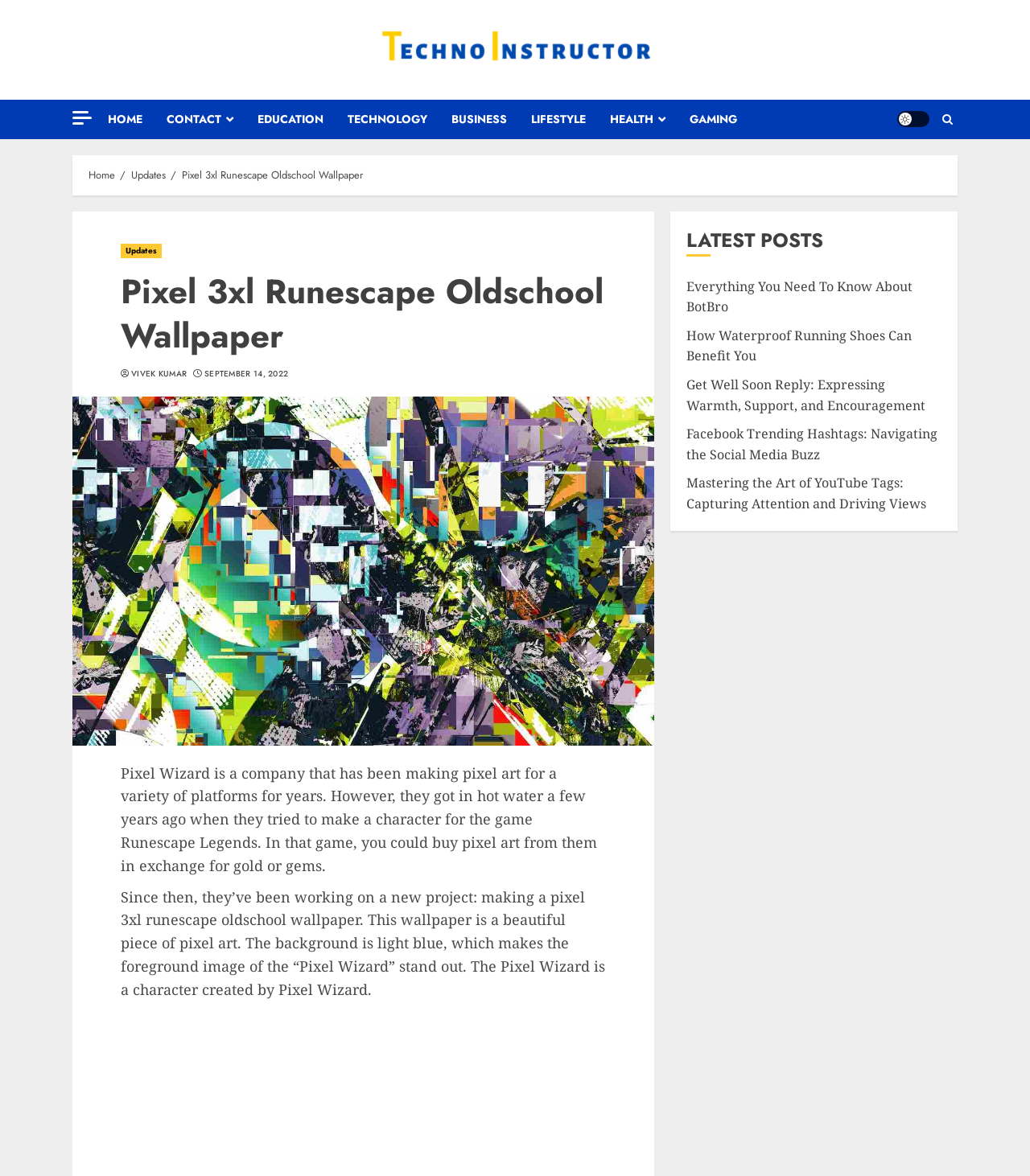Pinpoint the bounding box coordinates of the clickable element needed to complete the instruction: "Check the GAMING link". The coordinates should be provided as four float numbers between 0 and 1: [left, top, right, bottom].

[0.67, 0.085, 0.716, 0.118]